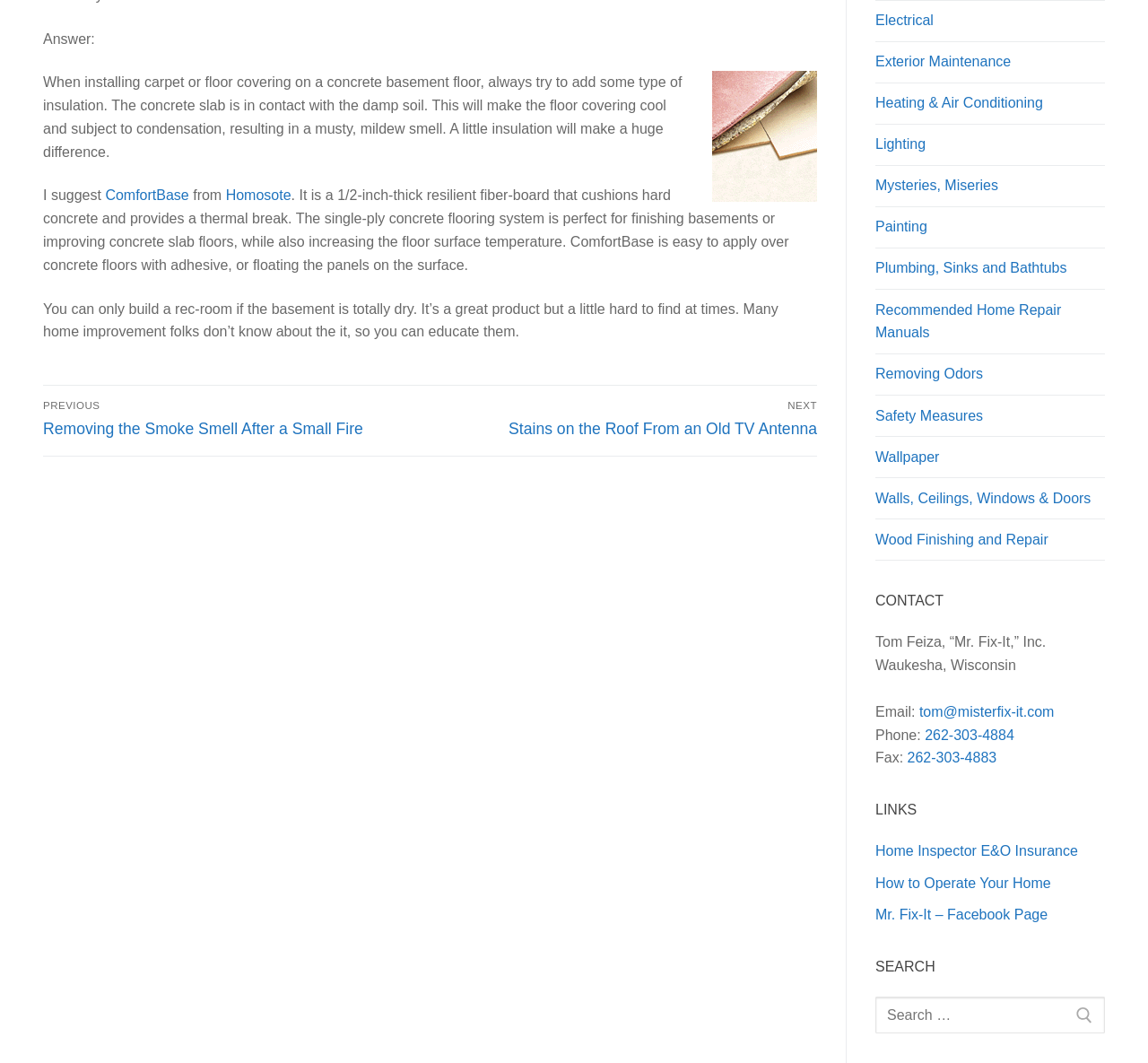Using the format (top-left x, top-left y, bottom-right x, bottom-right y), and given the element description, identify the bounding box coordinates within the screenshot: 262-303-4884

[0.806, 0.684, 0.883, 0.698]